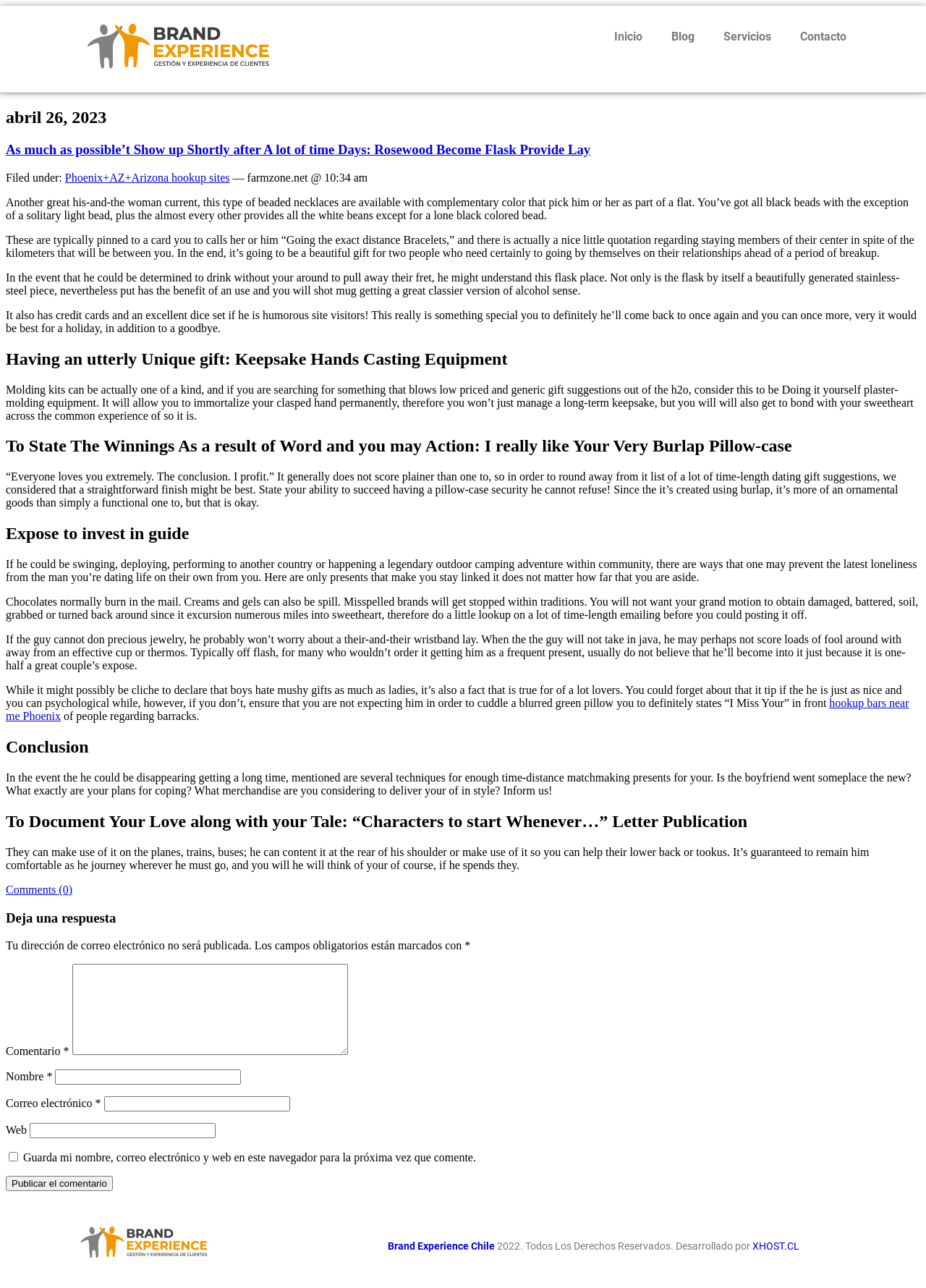Locate the bounding box coordinates of the region to be clicked to comply with the following instruction: "Click the 'Blog' link". The coordinates must be four float numbers between 0 and 1, in the form [left, top, right, bottom].

[0.709, 0.016, 0.766, 0.042]